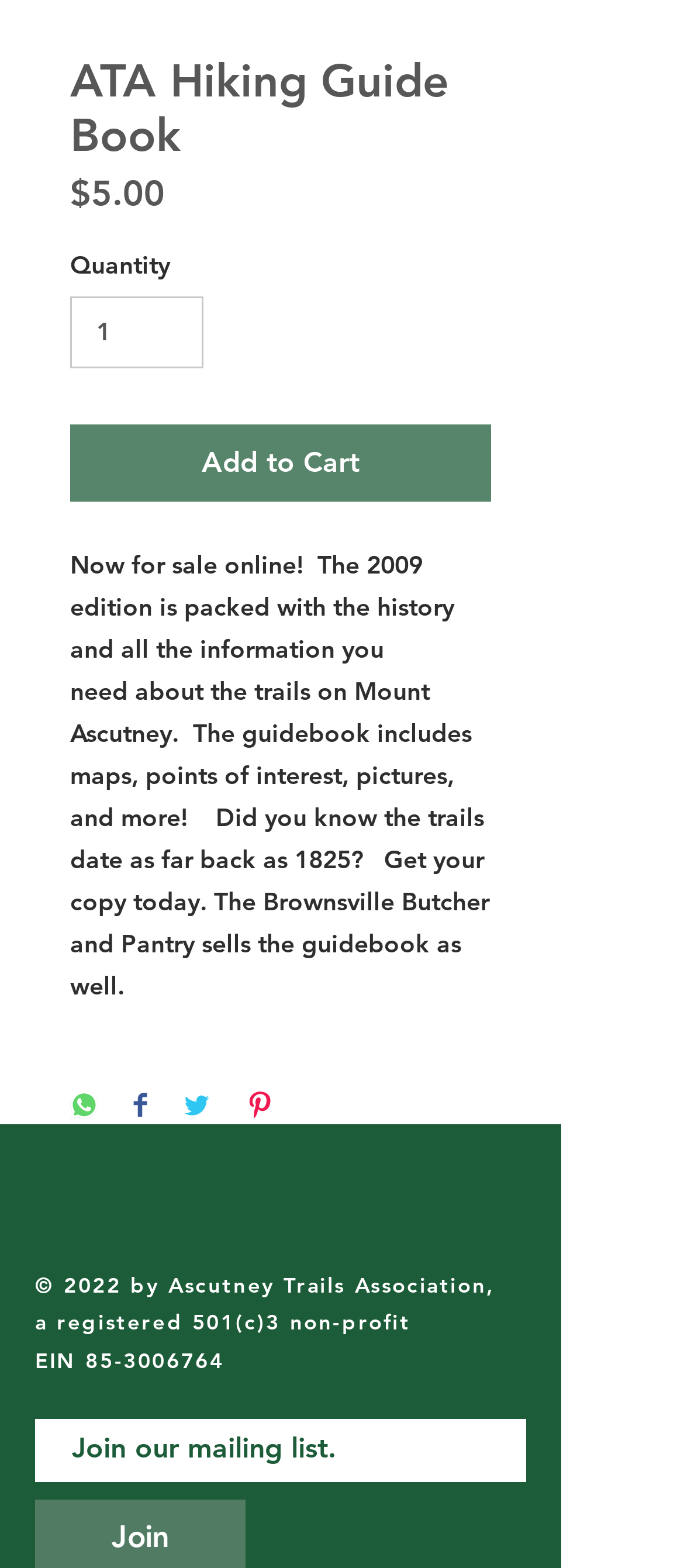Based on the image, provide a detailed response to the question:
What is the purpose of the button with the WhatsApp icon?

The button element with ID 454 has an image element with no text, but it is located next to the 'Share on WhatsApp' text, indicating that the purpose of this button is to share the guidebook on WhatsApp.